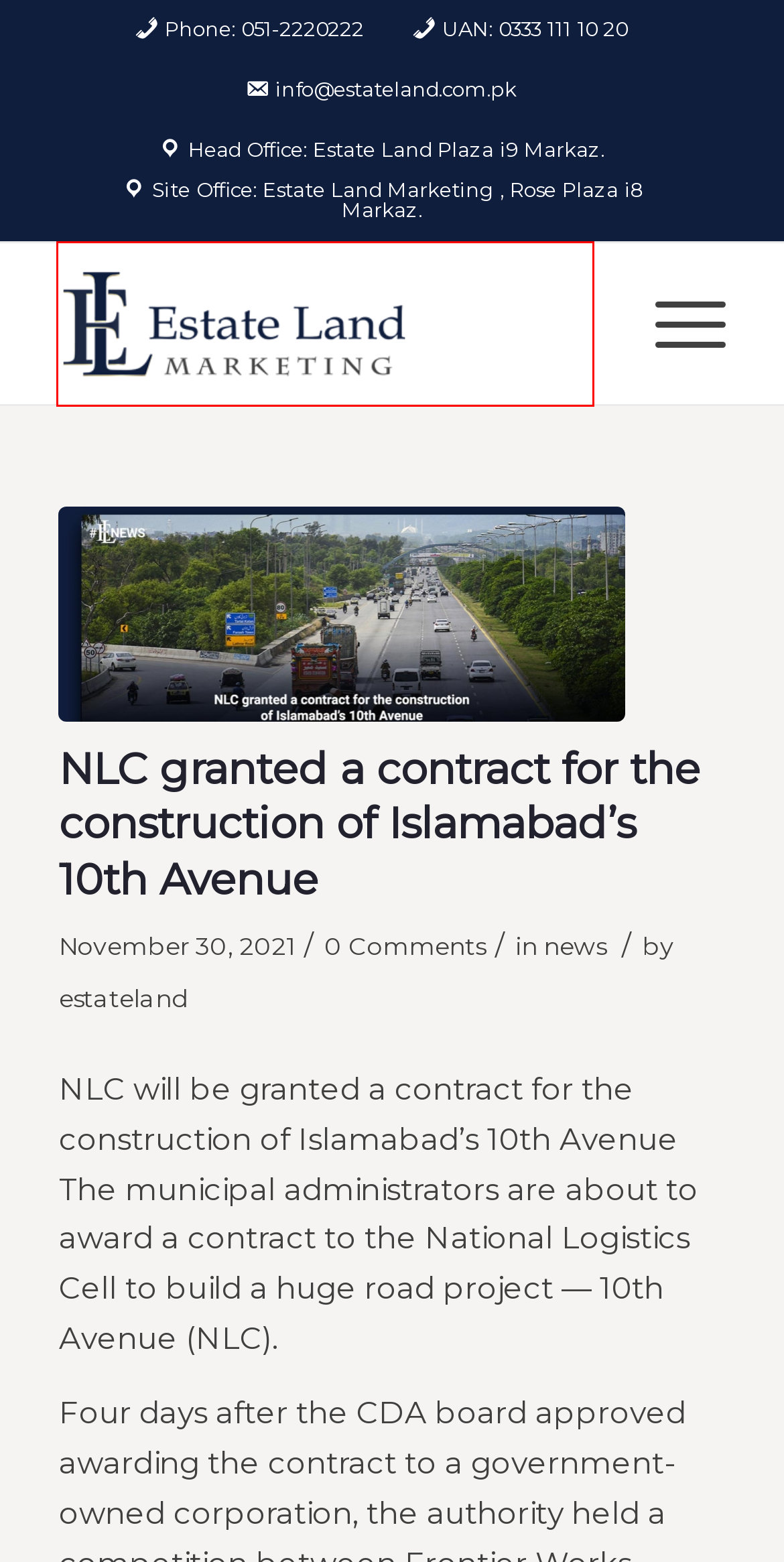Look at the screenshot of a webpage, where a red bounding box highlights an element. Select the best description that matches the new webpage after clicking the highlighted element. Here are the candidates:
A. news - Estate Land Marketing
B. Estate Land Marketing - Leading Real Estate Company in Pakistan
C. Park View City Islamabad | Payment Plan 2024 | Location Map
D. estateland, Author at Estate Land Marketing
E. construction of Islamabad’s 10th Avenue - Estate Land Marketing
F. Apartment For Rent in Islamabad | Investment Guide 2024
G. Shops for Sale in Islamabad in 2024 | Investment Guide
H. ABOUT US - Estate Land Marketing

B